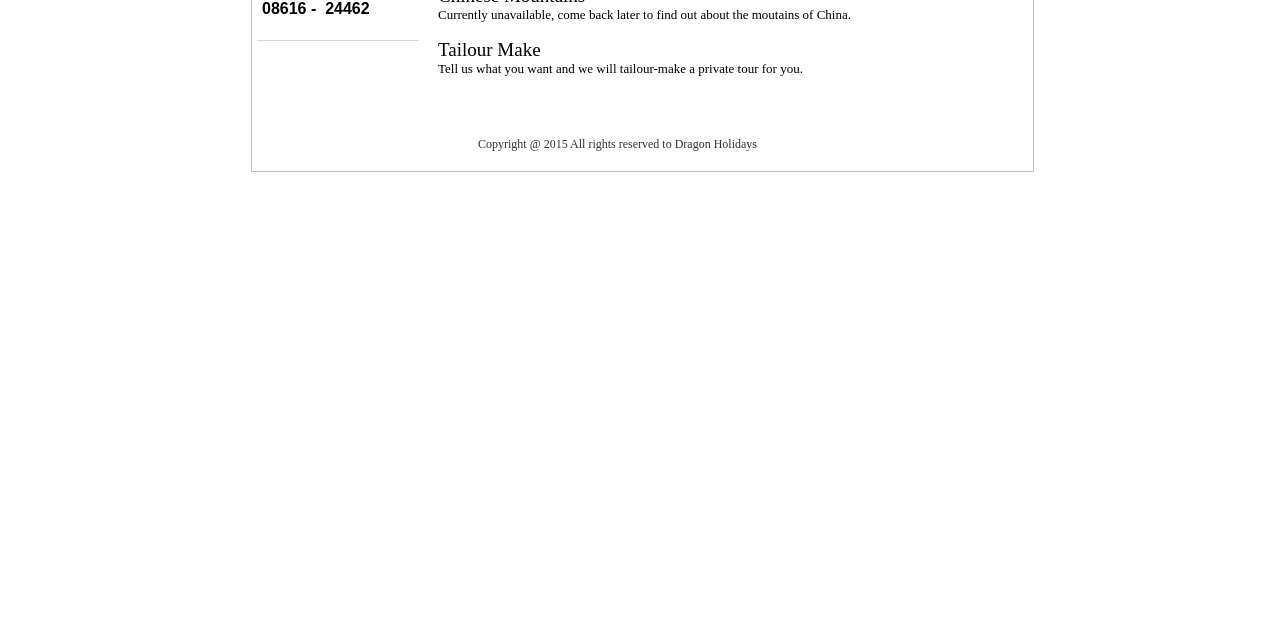Find the bounding box of the web element that fits this description: "Tailour Make".

[0.342, 0.061, 0.422, 0.094]